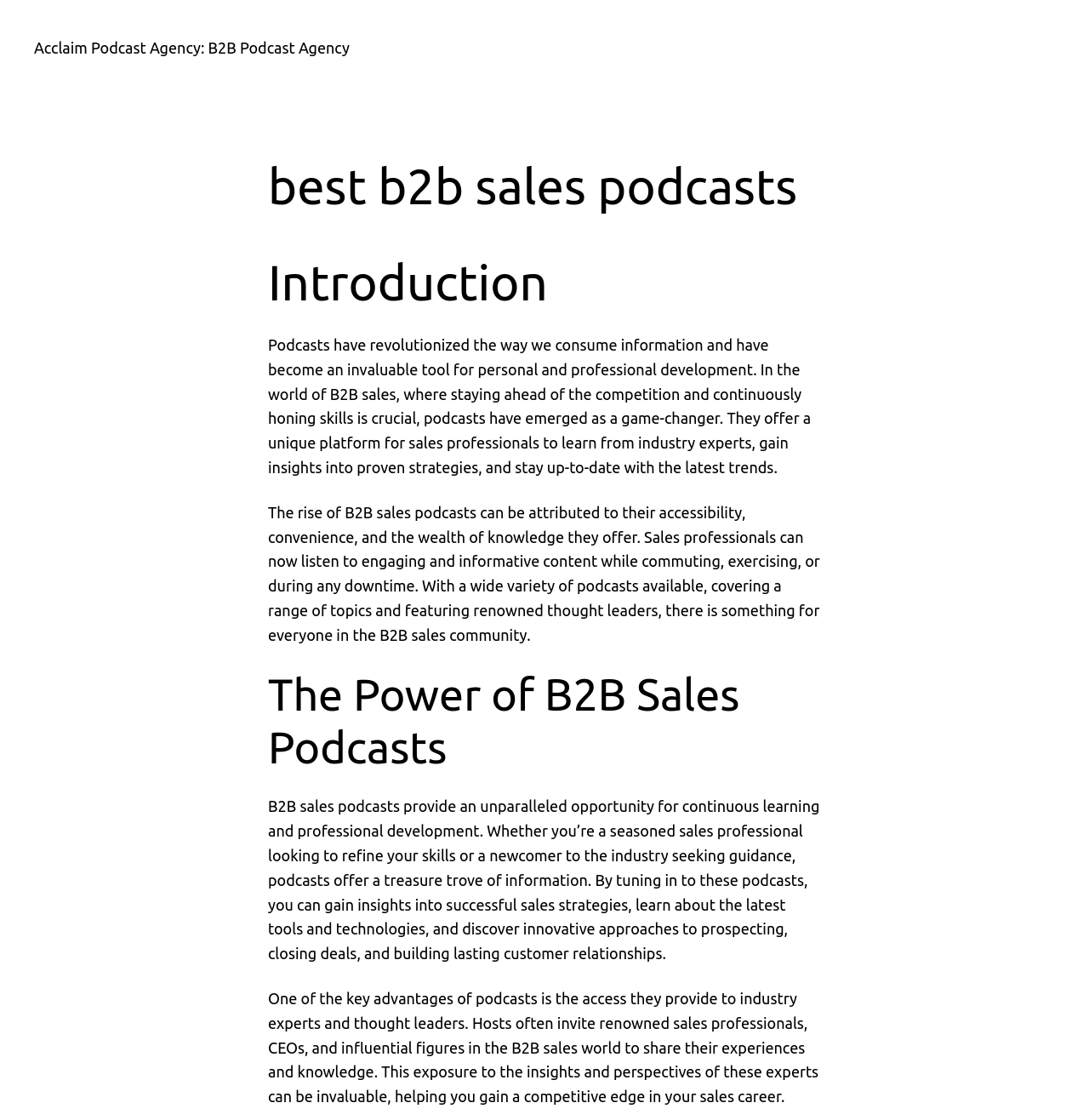Identify the main title of the webpage and generate its text content.

best b2b sales podcasts